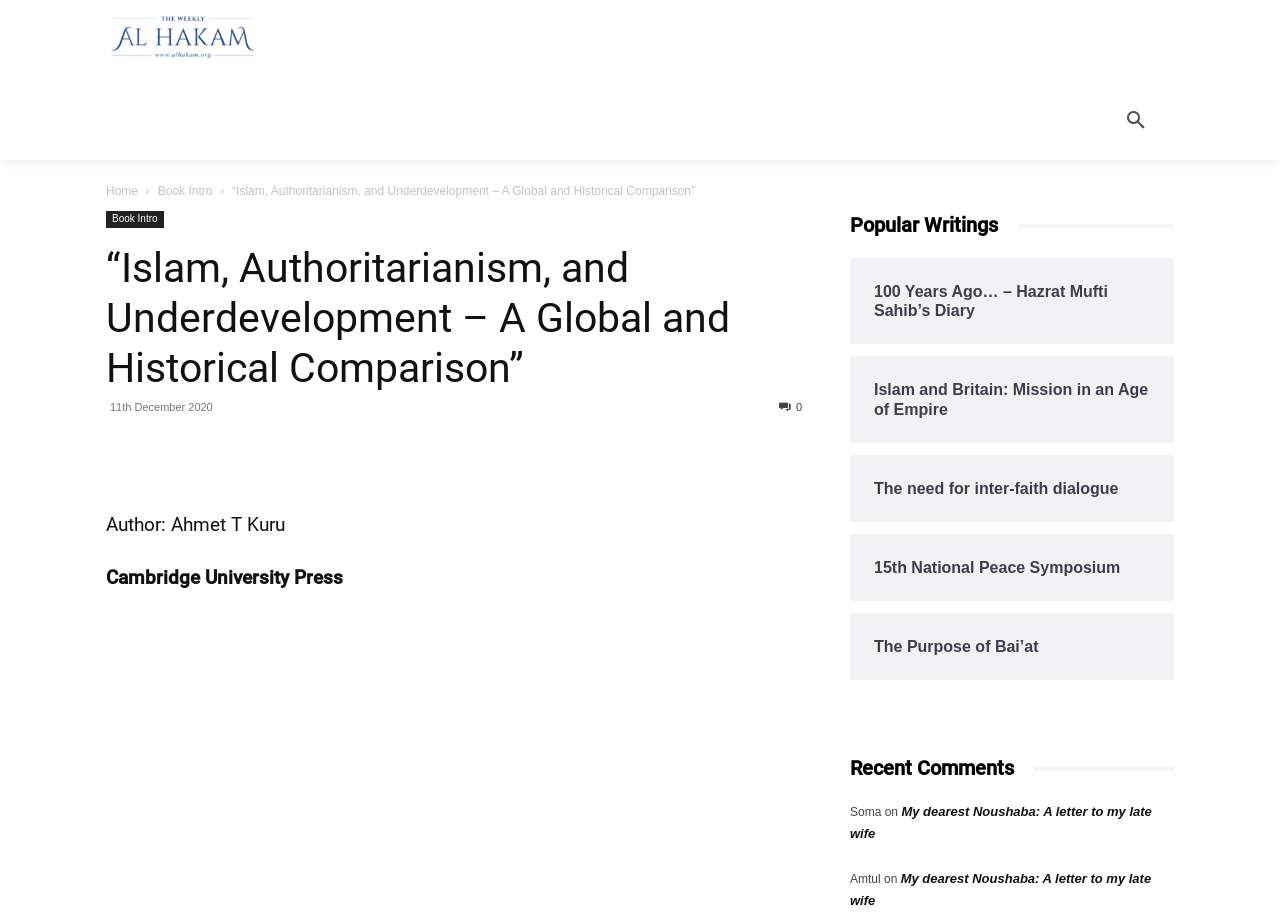What is the name of the university mentioned on the webpage?
Please provide a single word or phrase as your answer based on the image.

Cambridge University